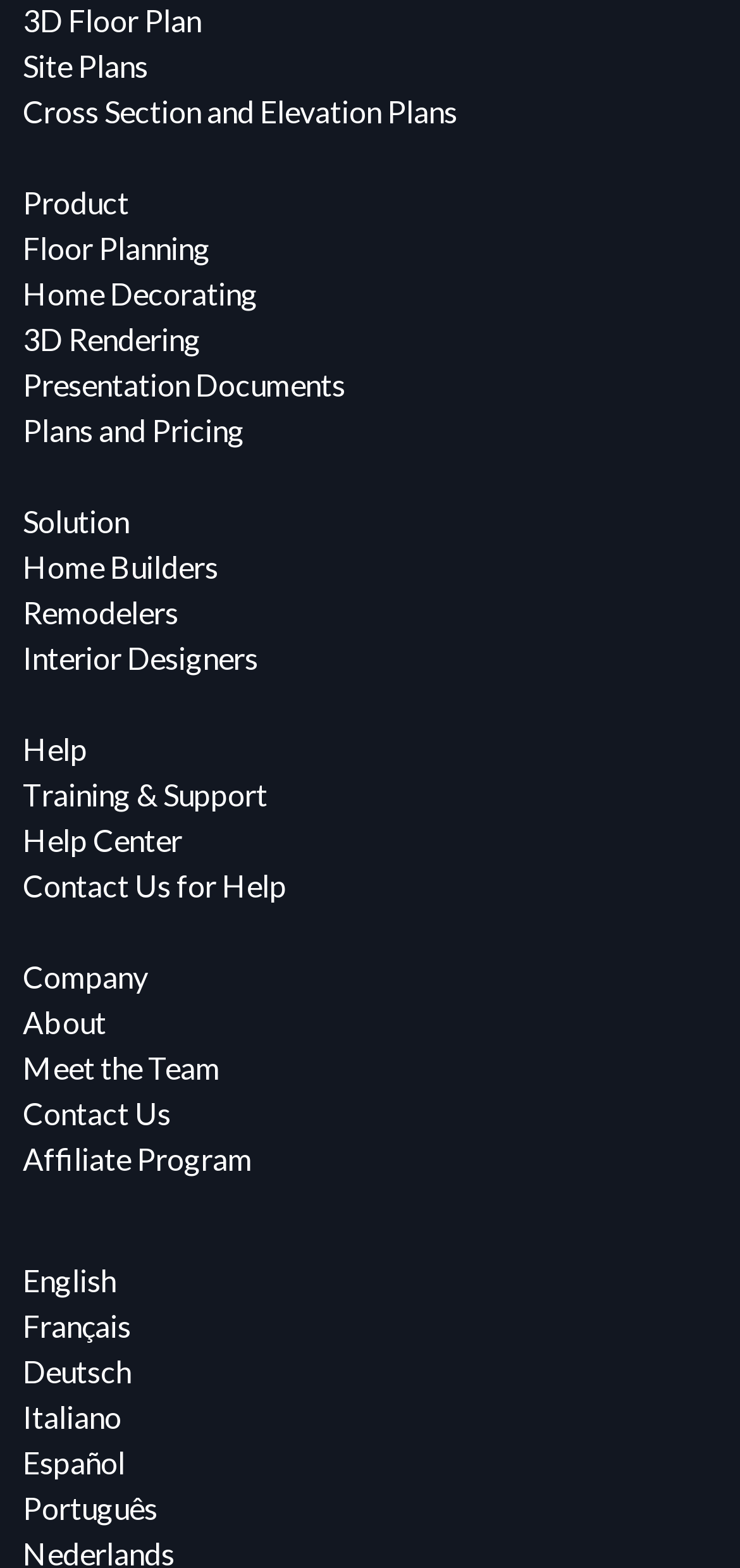Please determine the bounding box coordinates of the element's region to click for the following instruction: "Explore Home Decorating".

[0.031, 0.176, 0.349, 0.199]